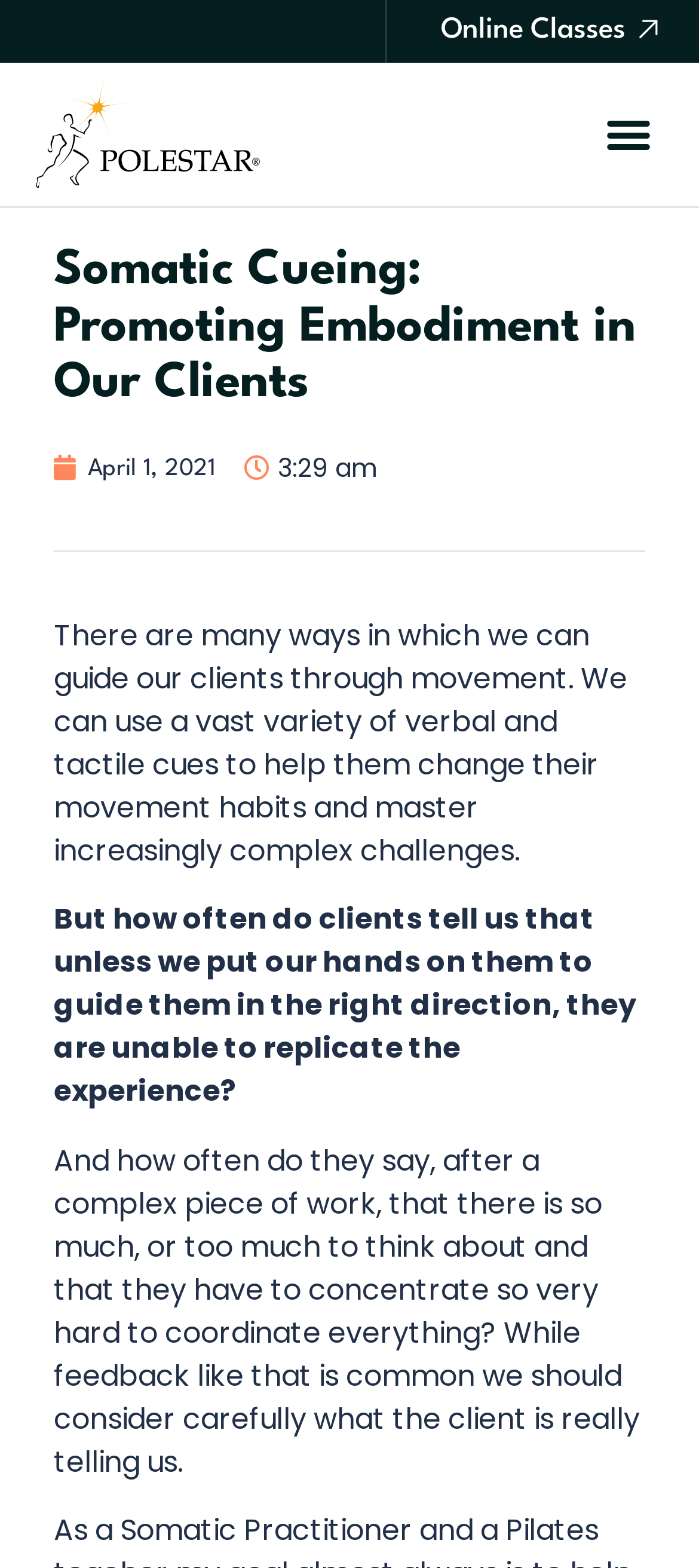Locate the bounding box coordinates for the element described below: "Dec 22, 2023". The coordinates must be four float values between 0 and 1, formatted as [left, top, right, bottom].

None